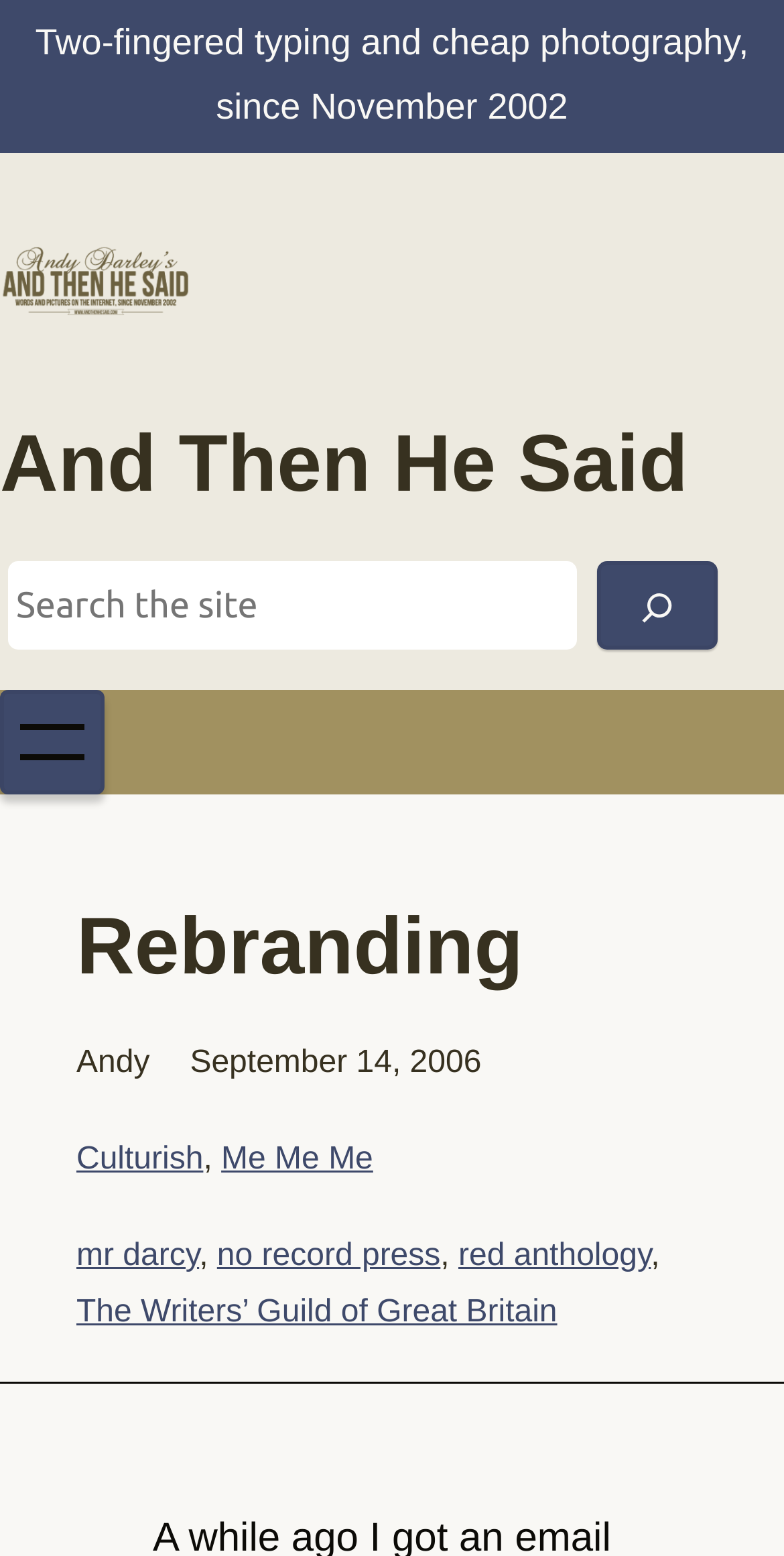What is the purpose of the search bar?
Using the screenshot, give a one-word or short phrase answer.

To search the website